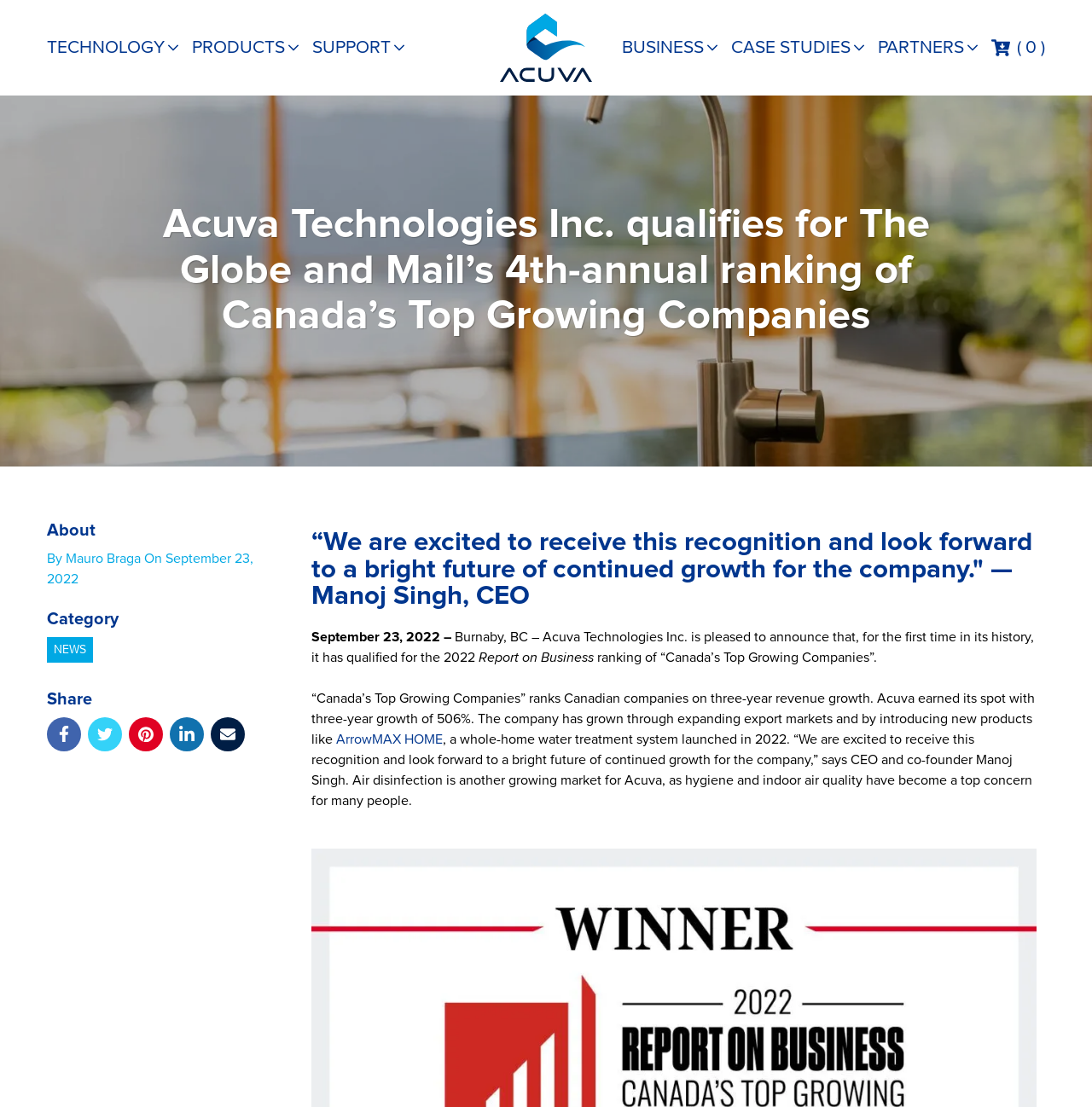Using the elements shown in the image, answer the question comprehensively: What is the name of the company that qualified for the 2022 Report on Business ranking?

The answer can be found in the paragraph that starts with 'Acuva Technologies Inc. is pleased to announce...' where it mentions that the company has qualified for the 2022 Report on Business ranking of Canada’s Top Growing Companies.